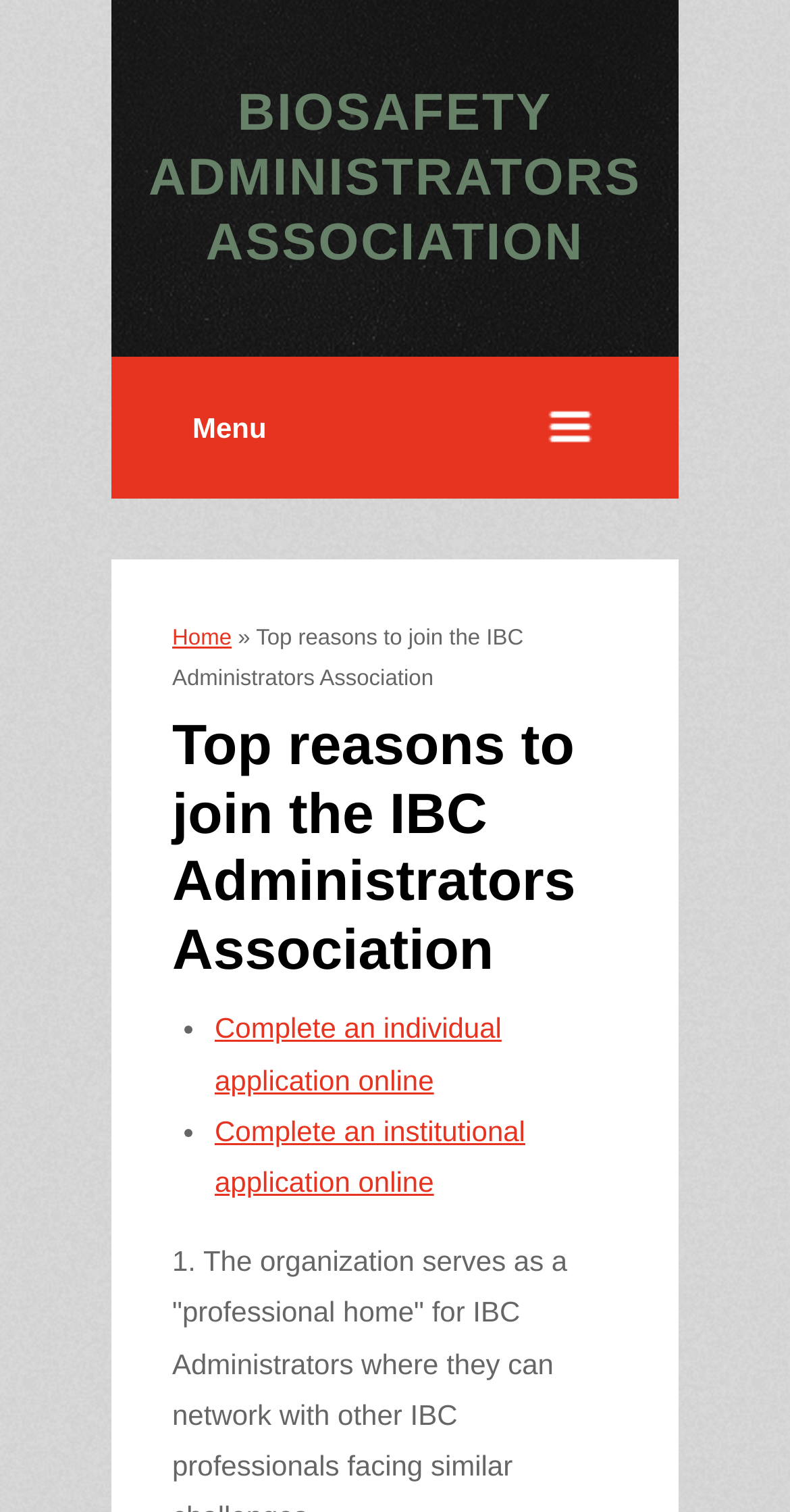Answer with a single word or phrase: 
What is the current page in the navigation path?

Top reasons to join the IBC Administrators Association